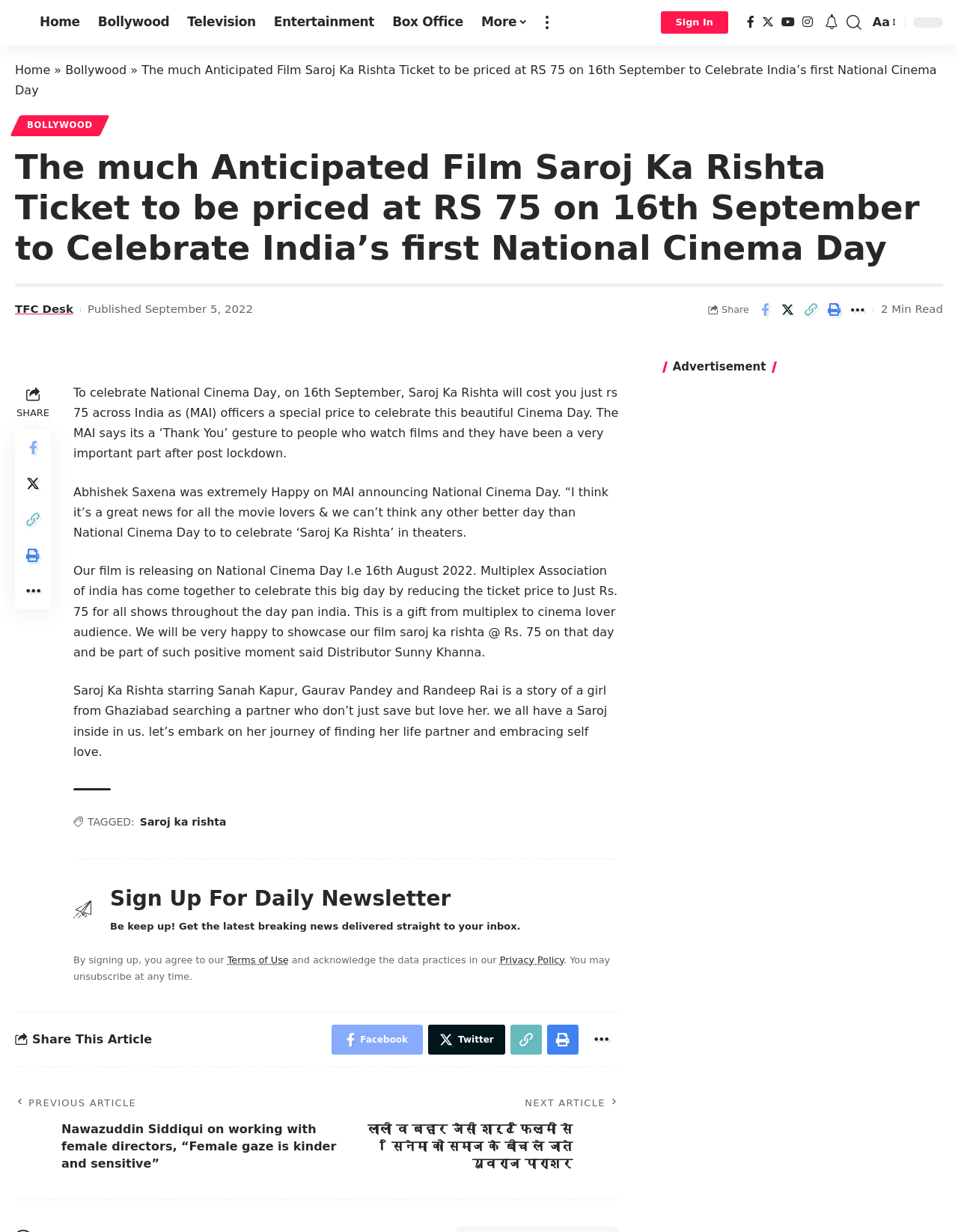What is the story of Saroj Ka Rishta about?
Please use the image to provide an in-depth answer to the question.

The article describes Saroj Ka Rishta as a story of a girl from Ghaziabad searching for a partner who not just saves but loves her, and it's about embracing self-love.